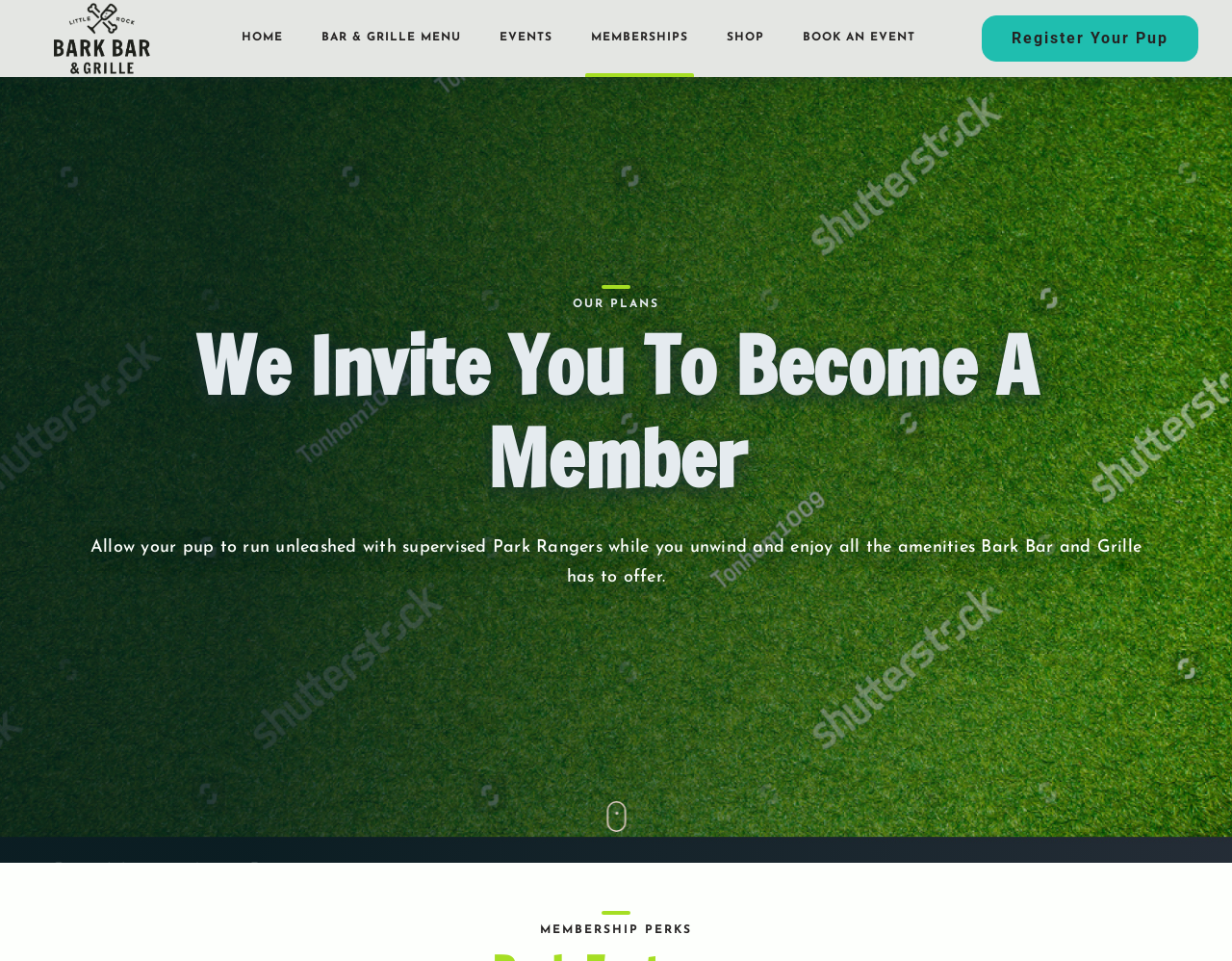Please answer the following question as detailed as possible based on the image: 
What is the benefit of being a member?

I found a static text element at the bottom of the page with the text 'MEMBERSHIP PERKS', which suggests that being a member comes with certain benefits or perks.